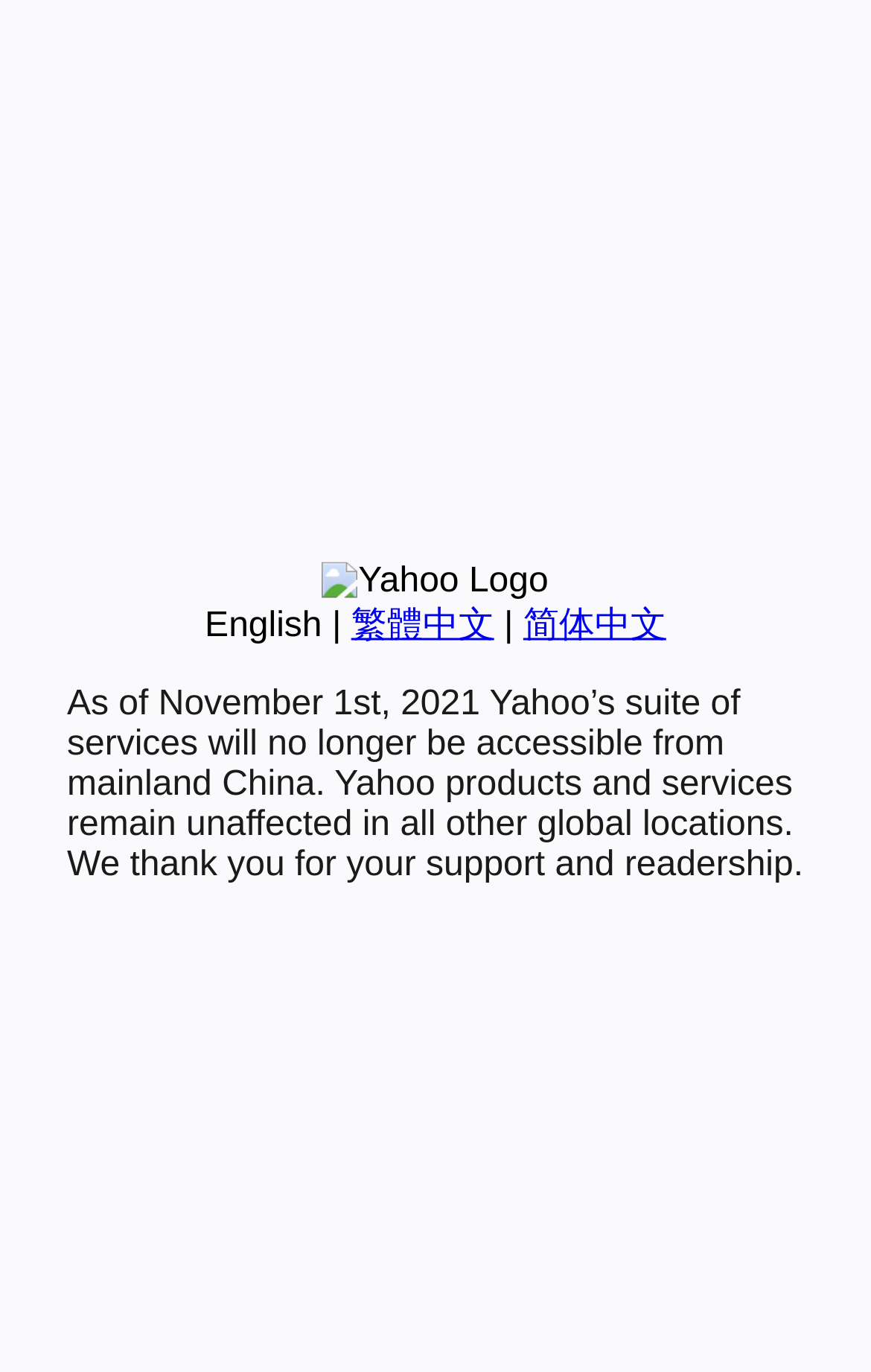Identify the bounding box coordinates for the UI element that matches this description: "2. Outsource penetration".

None